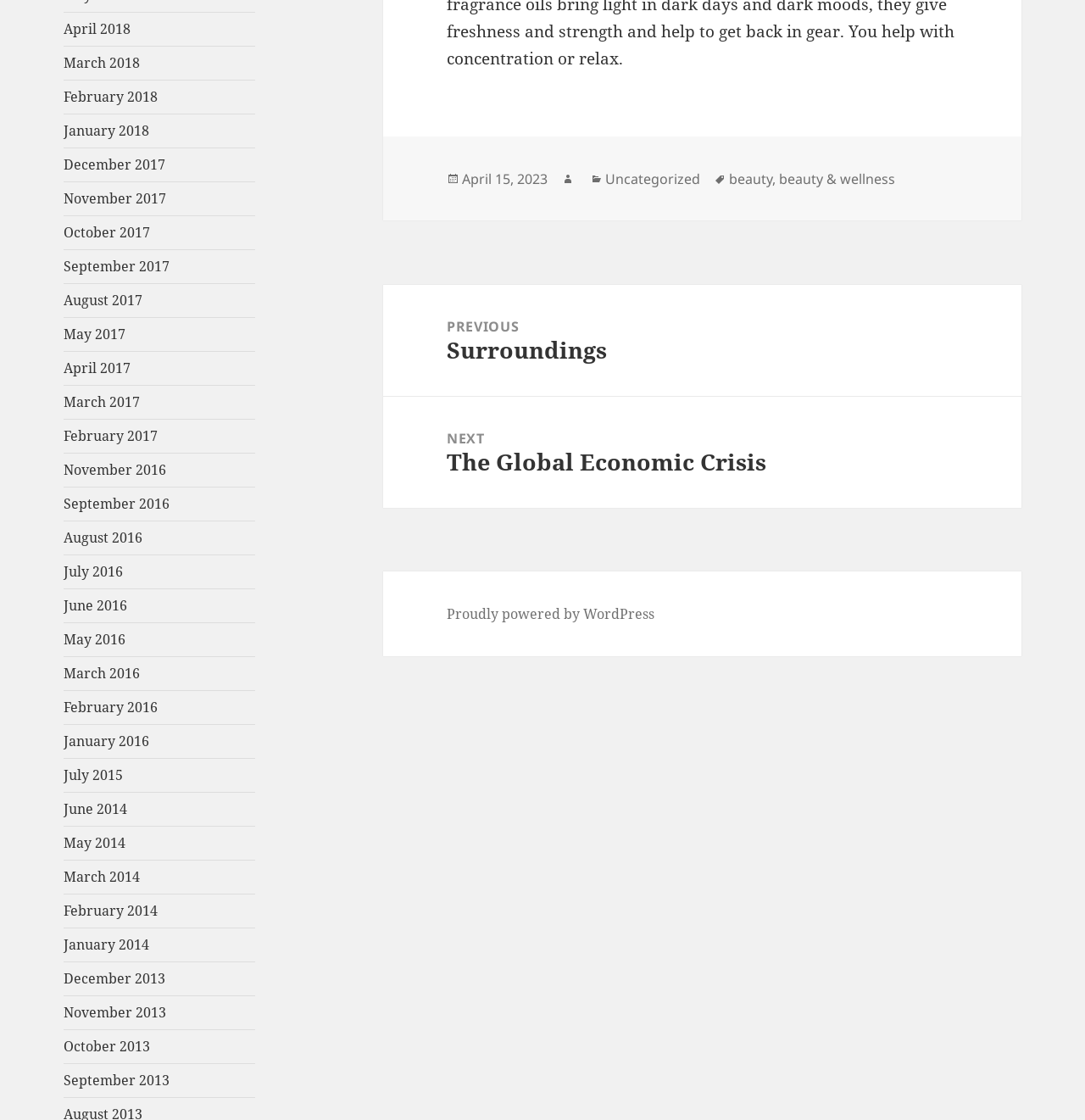Find the bounding box coordinates of the element to click in order to complete this instruction: "Visit the WordPress website". The bounding box coordinates must be four float numbers between 0 and 1, denoted as [left, top, right, bottom].

[0.412, 0.54, 0.603, 0.557]